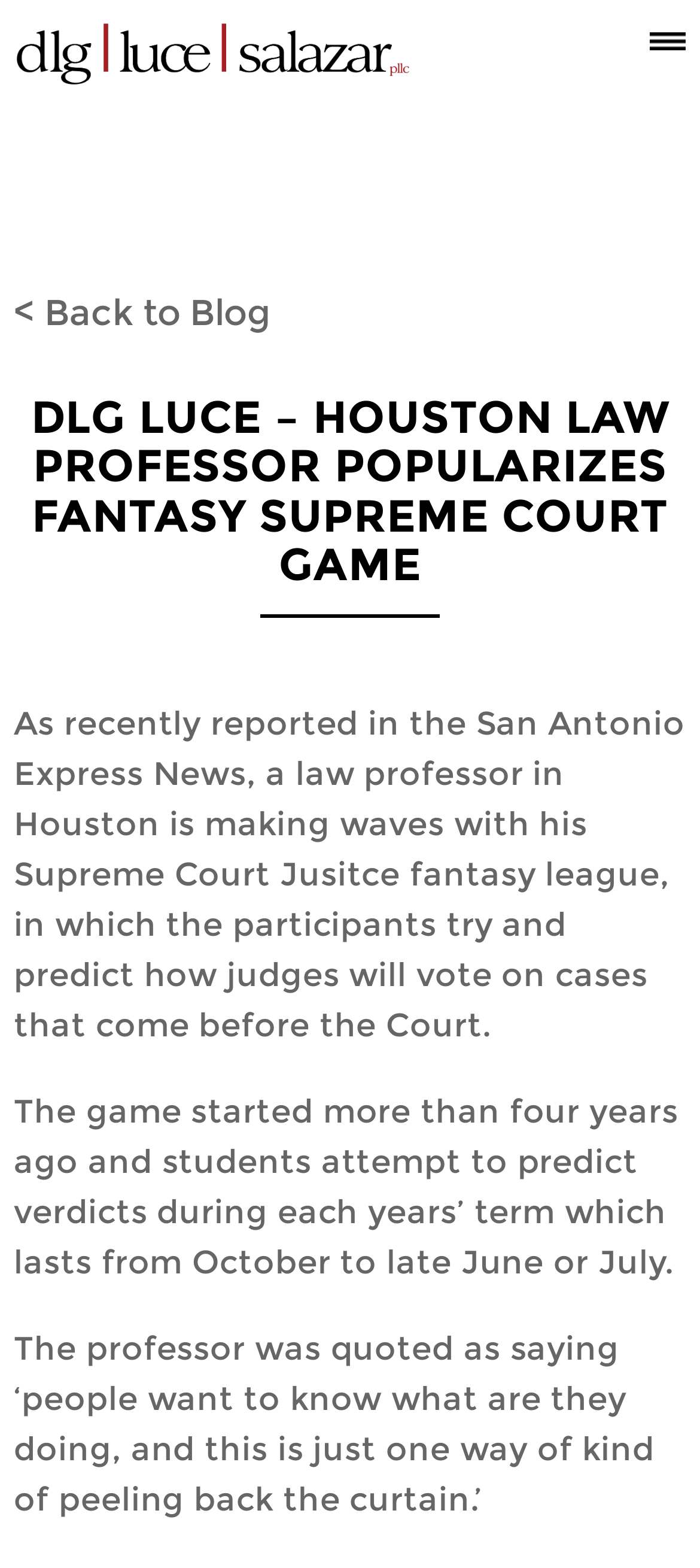Please answer the following question using a single word or phrase: 
What is the duration of the Supreme Court term?

October to late June or July